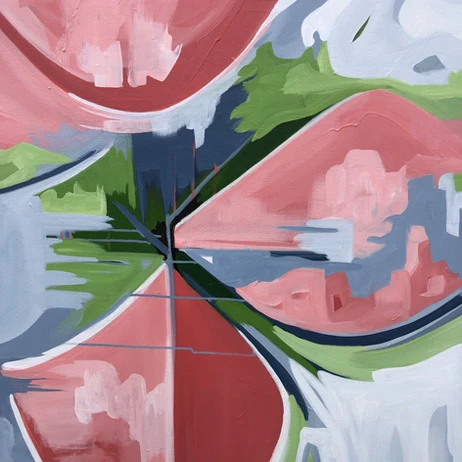By analyzing the image, answer the following question with a detailed response: What season is the painting evoking?

The caption suggests that the design evokes themes of springtime renewal and blossoming beauty, which implies that the painting is evoking the season of spring.